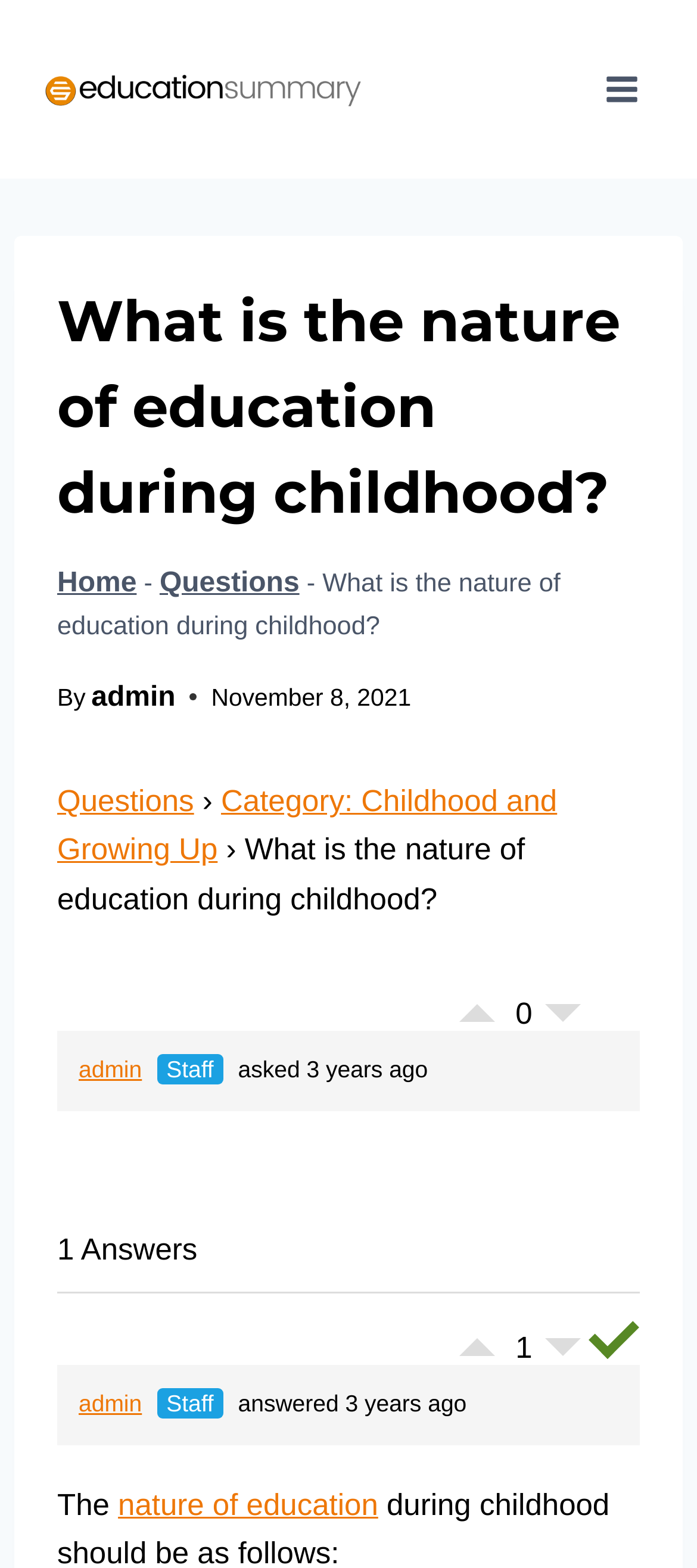Locate and extract the text of the main heading on the webpage.

What is the nature of education during childhood?